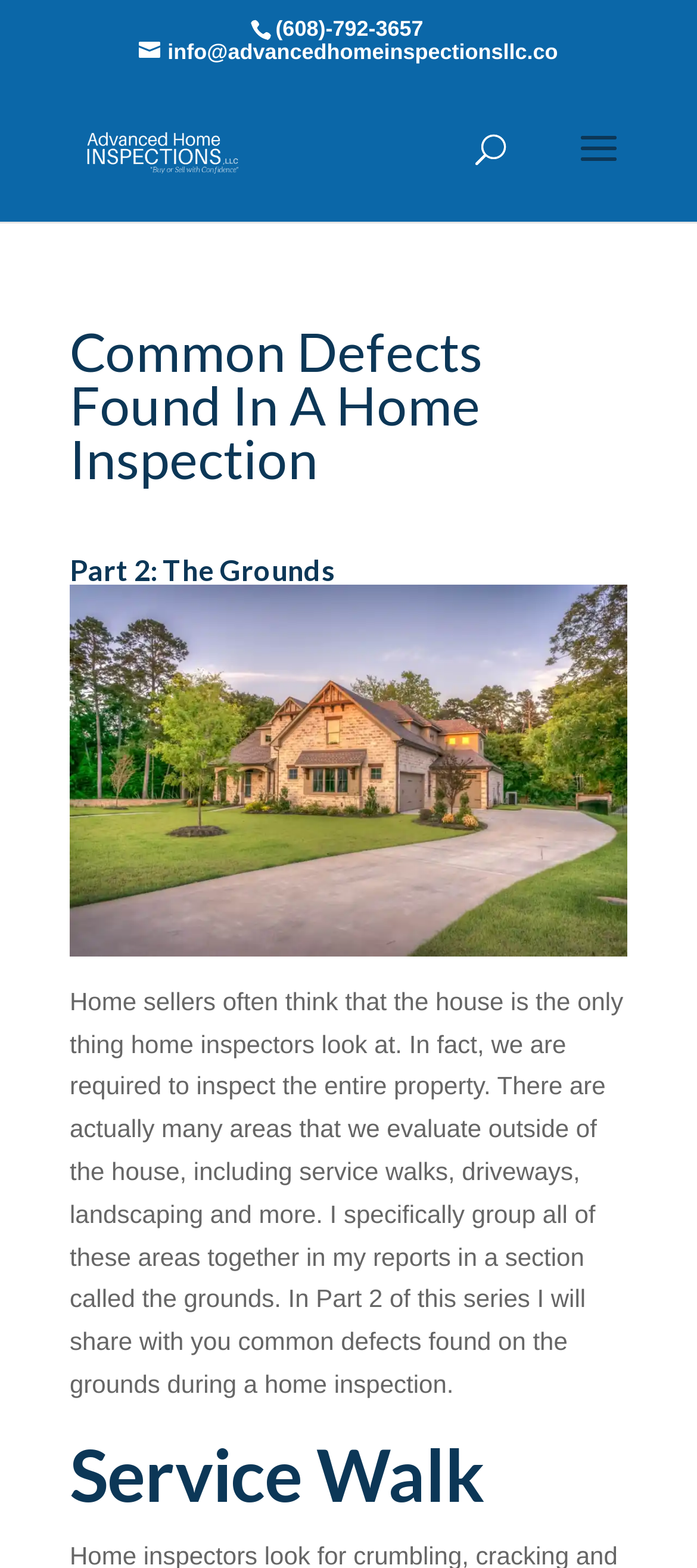What is the phone number of Advanced Home Inspections LLC?
Answer the question with a detailed explanation, including all necessary information.

I found the phone number by looking at the top section of the webpage, where the company's contact information is displayed. The phone number is written in a static text element.